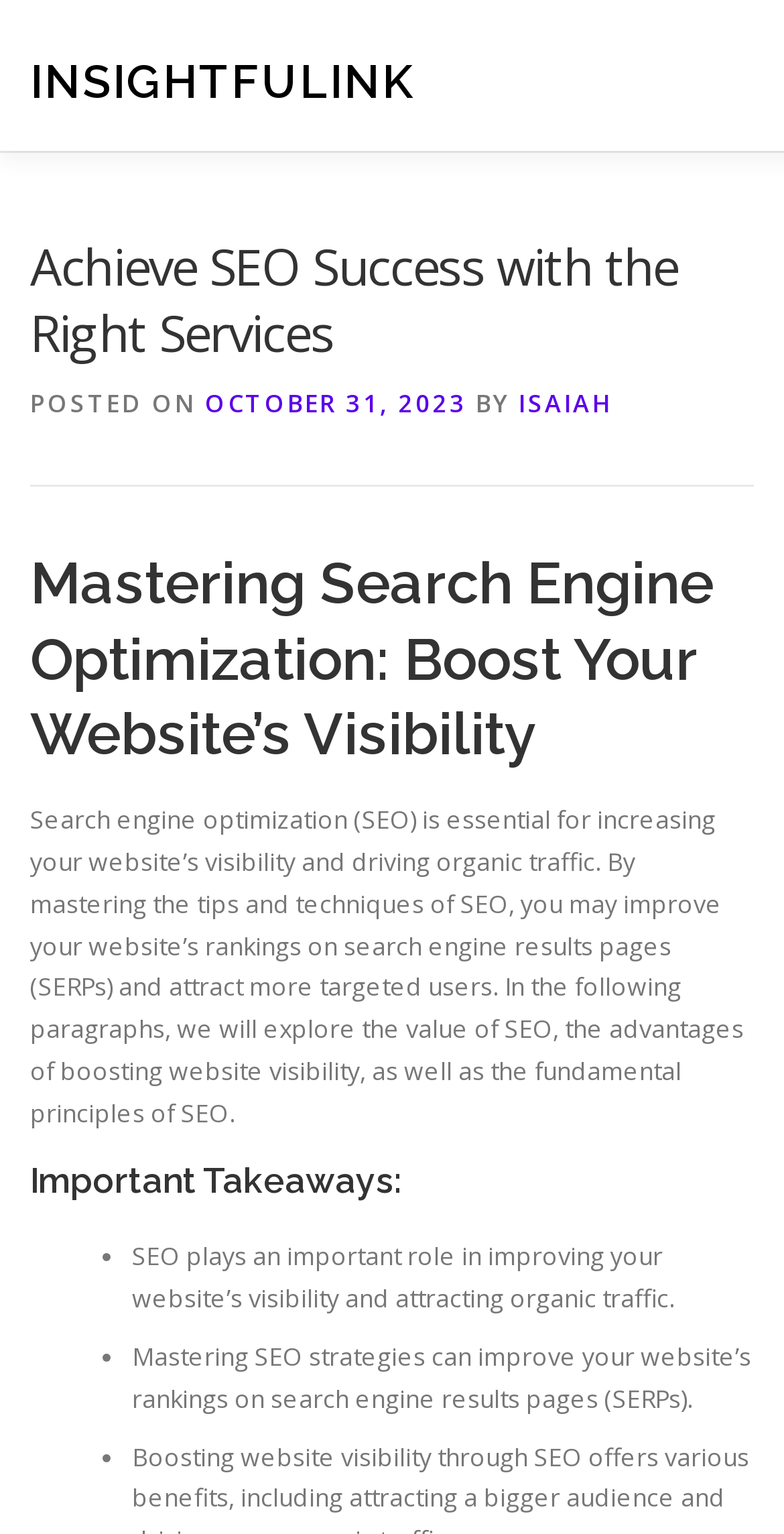What is the author's name of the article?
Examine the screenshot and reply with a single word or phrase.

Isaiah